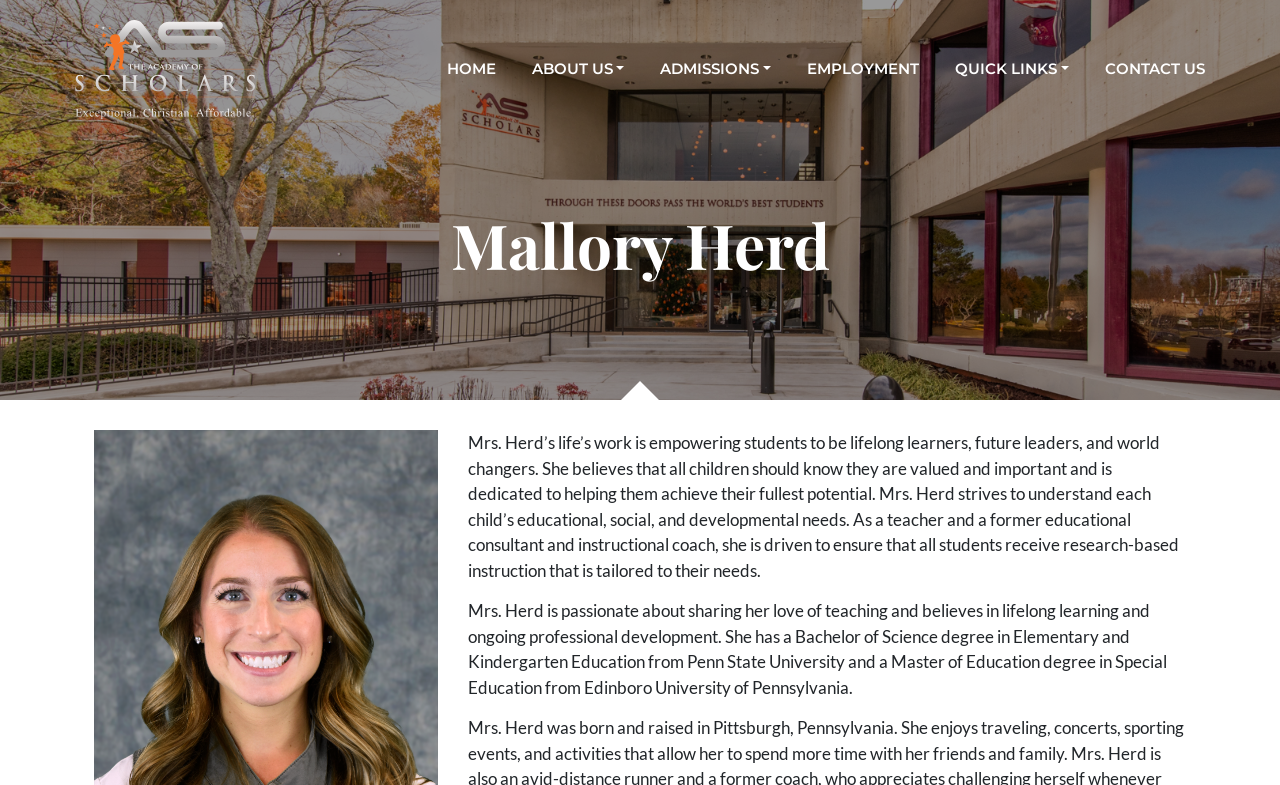How many links are in the top navigation menu?
Using the visual information from the image, give a one-word or short-phrase answer.

6